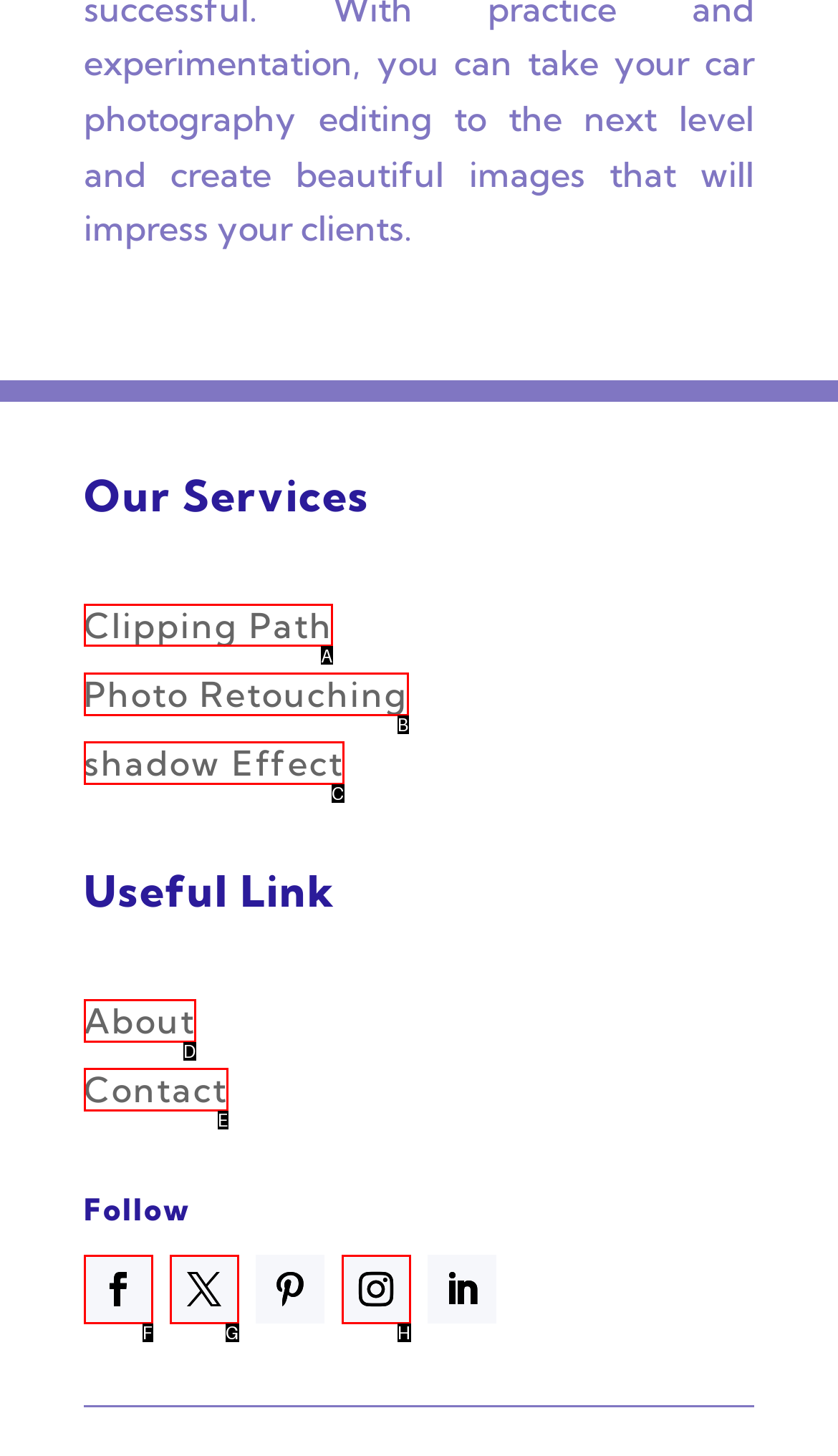Tell me which one HTML element I should click to complete the following instruction: View Clipping Path services
Answer with the option's letter from the given choices directly.

A